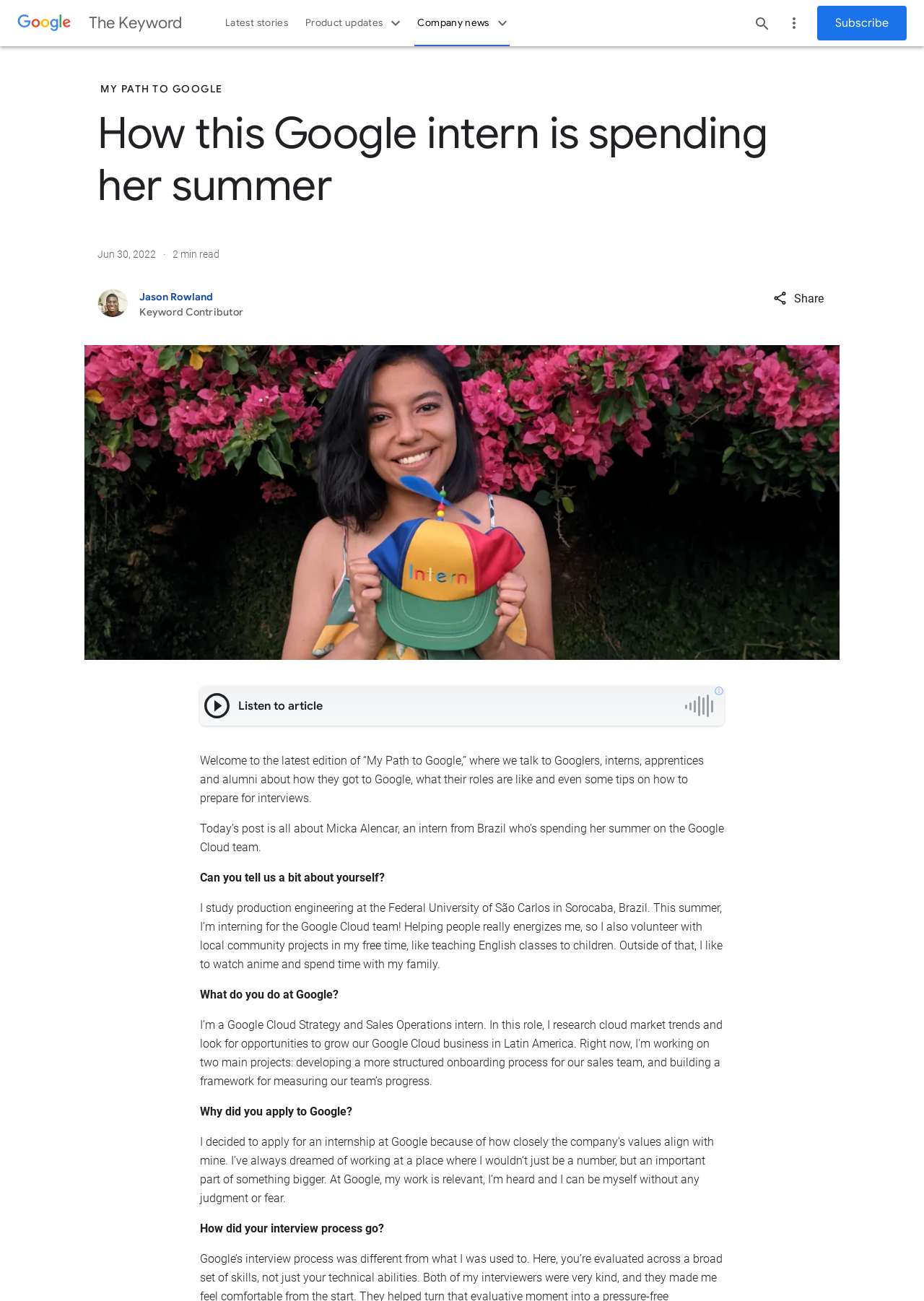What team is Micka interning with at Google?
Relying on the image, give a concise answer in one word or a brief phrase.

Google Cloud team